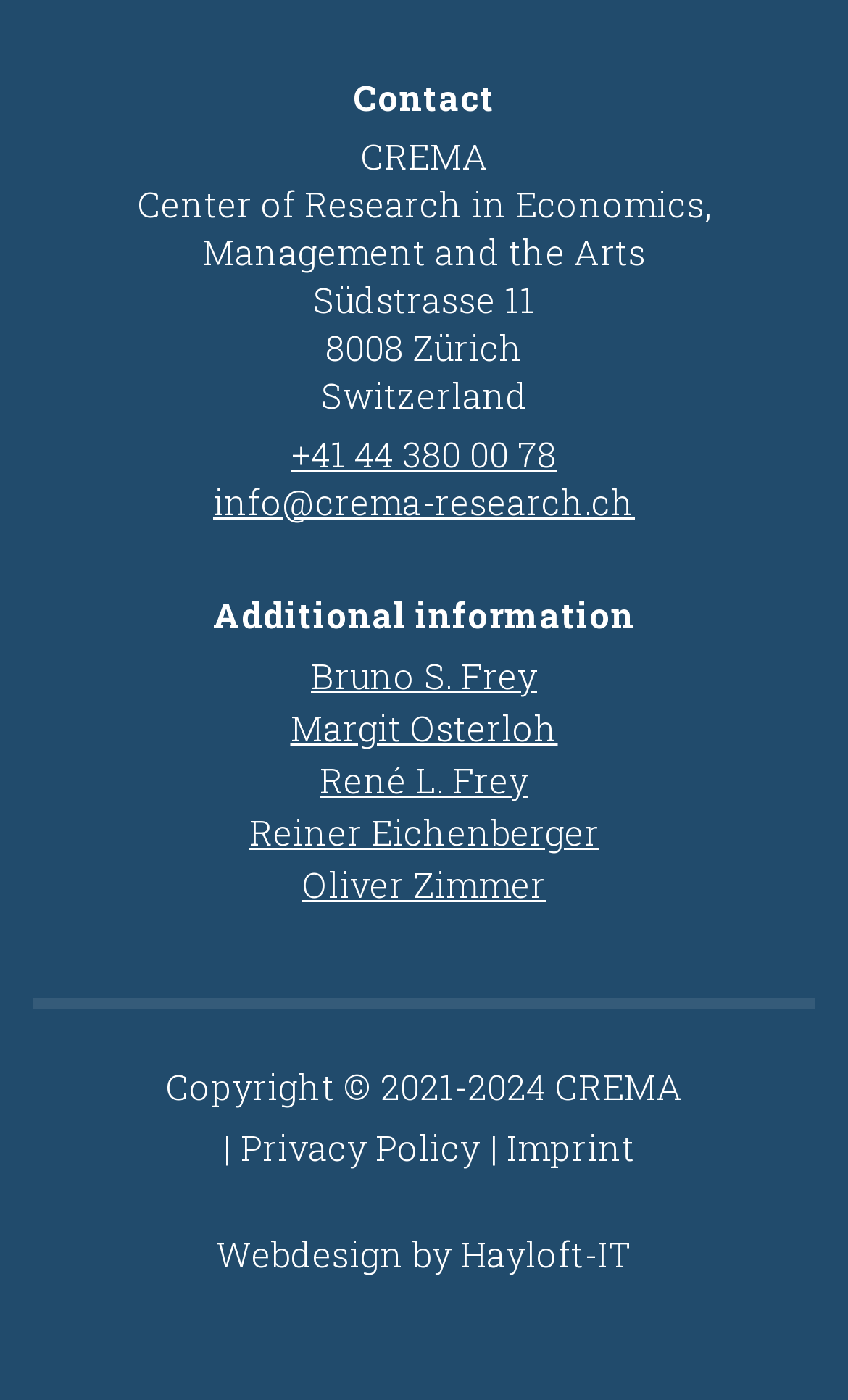Pinpoint the bounding box coordinates of the clickable area needed to execute the instruction: "read the privacy policy". The coordinates should be specified as four float numbers between 0 and 1, i.e., [left, top, right, bottom].

[0.283, 0.803, 0.565, 0.835]